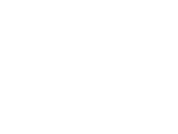Answer this question using a single word or a brief phrase:
What is the context of Jason Scott's engagement?

Discussing federal changes to mortgage lending practices